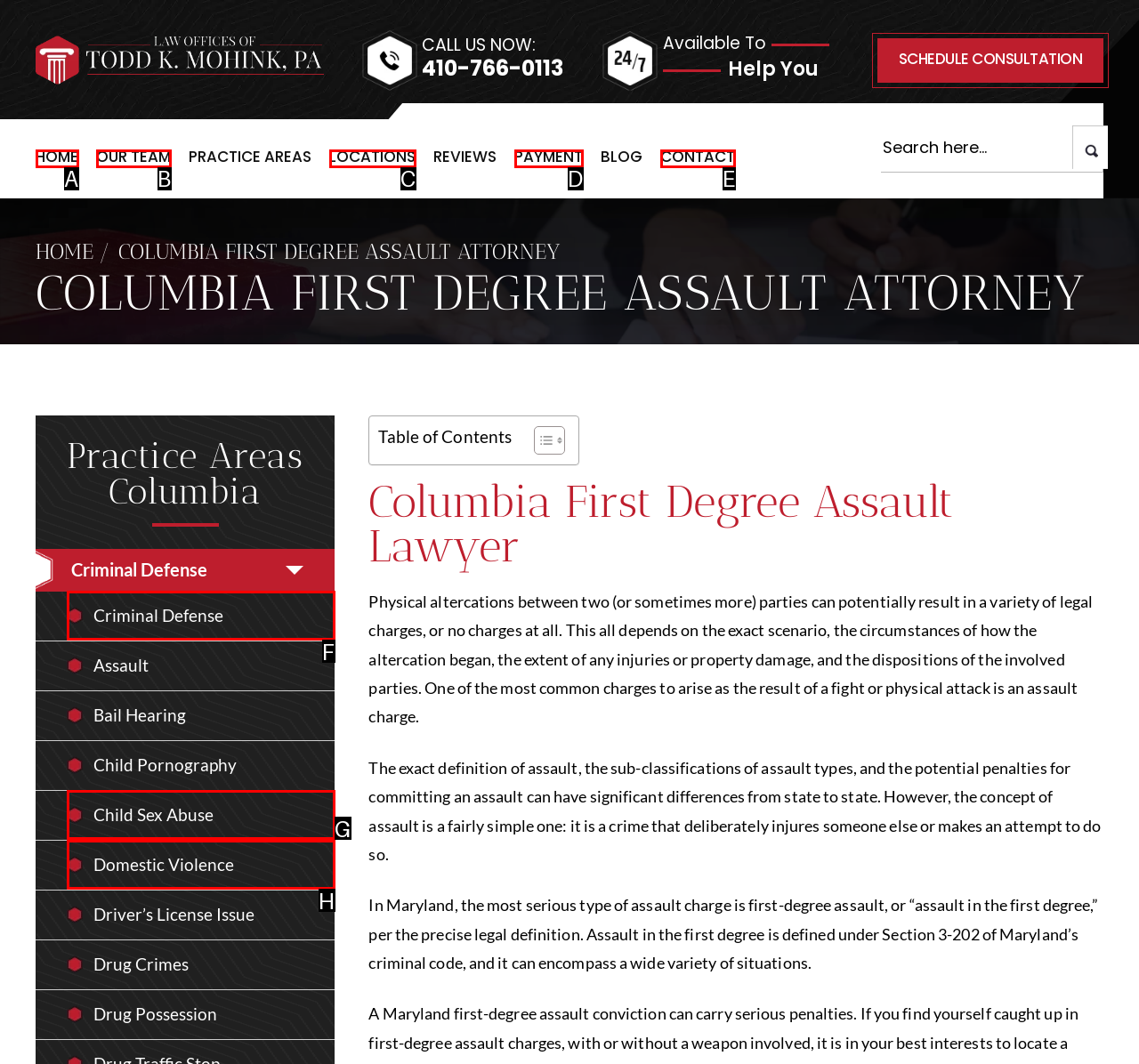Select the HTML element that best fits the description: Child Sex Abuse
Respond with the letter of the correct option from the choices given.

G